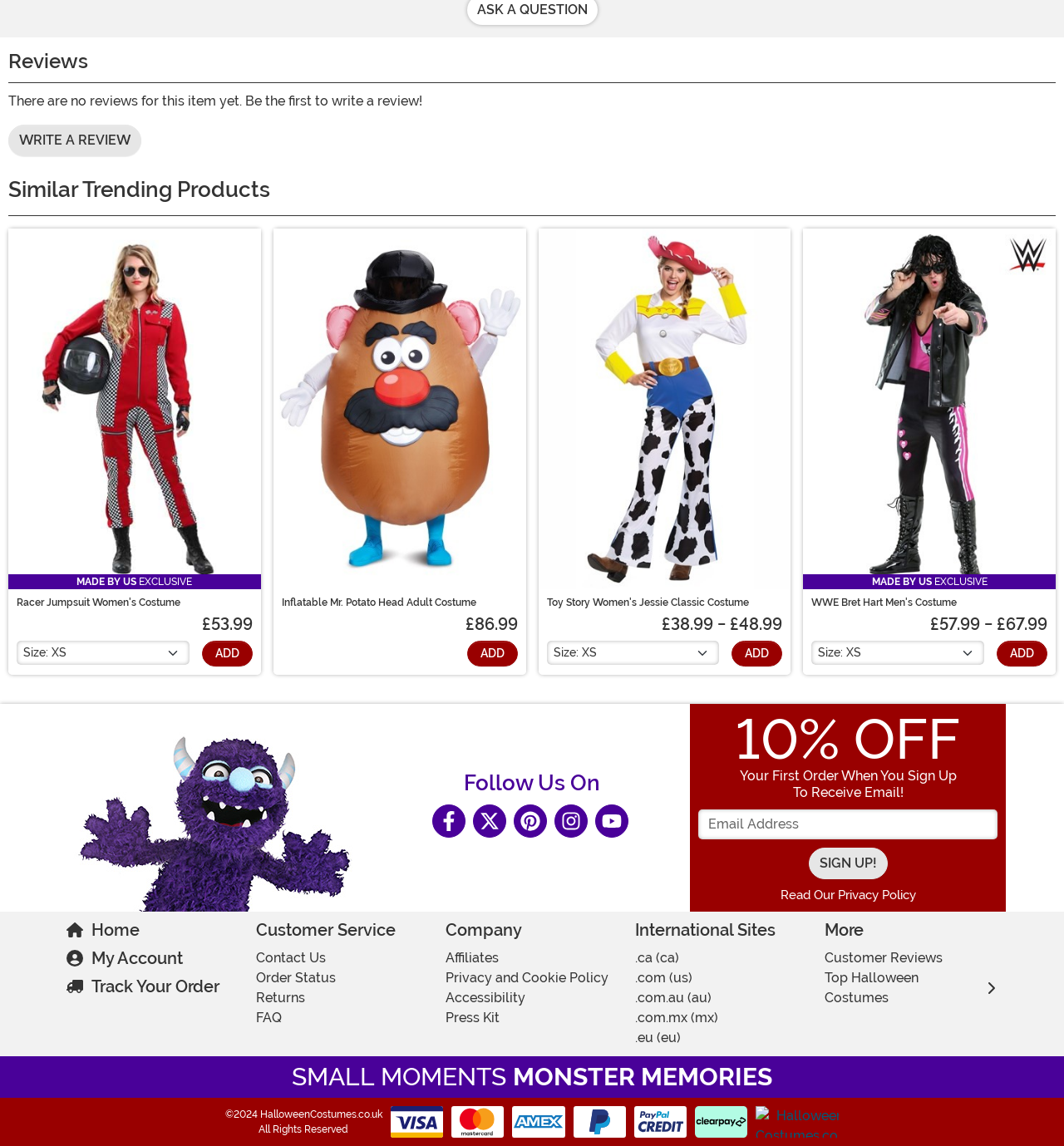Provide the bounding box coordinates of the section that needs to be clicked to accomplish the following instruction: "Add Racer Jumpsuit Women's Costume to cart."

[0.19, 0.559, 0.237, 0.582]